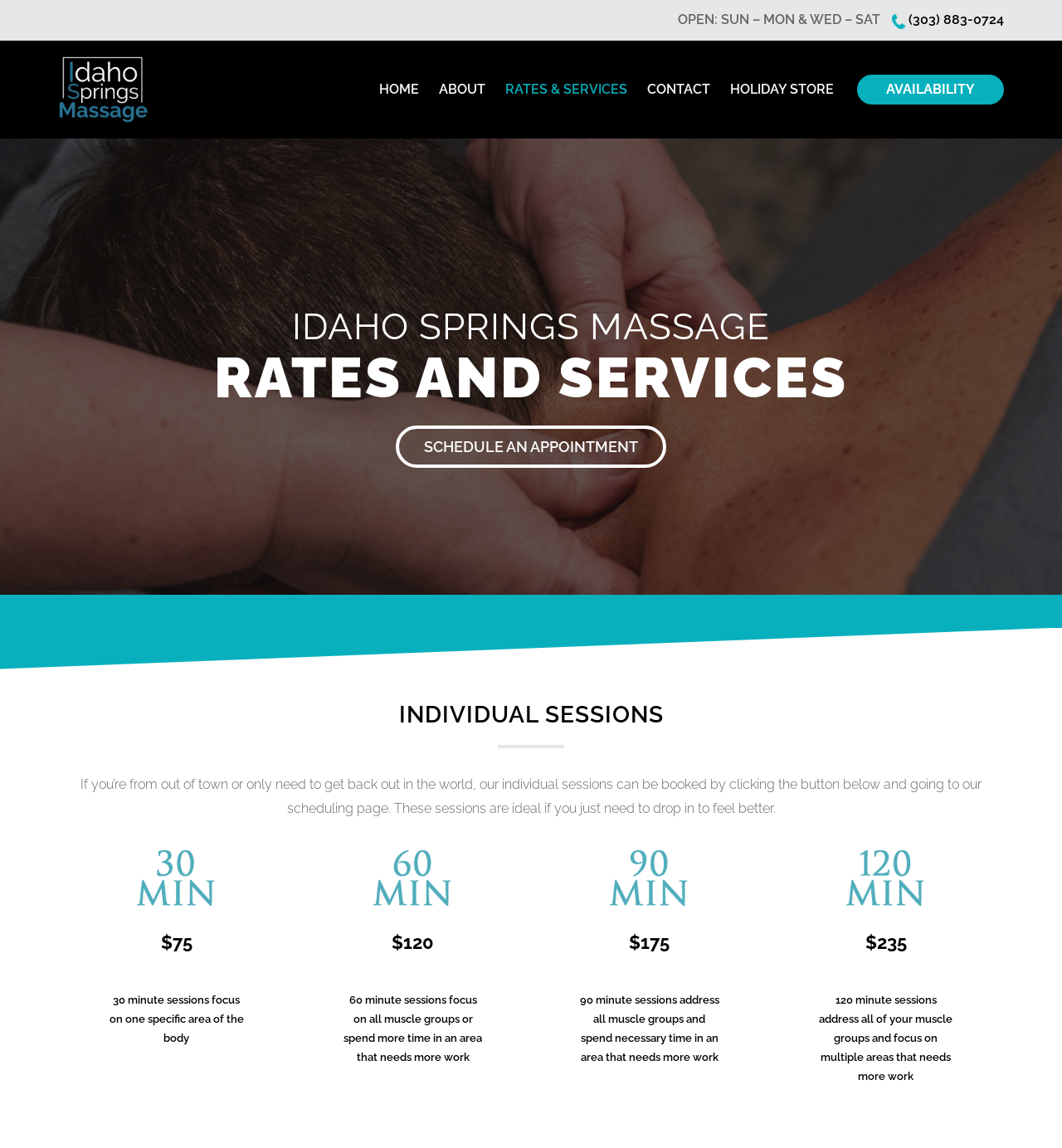Identify the bounding box coordinates of the area you need to click to perform the following instruction: "Click the AVAILABILITY link".

[0.807, 0.065, 0.945, 0.091]